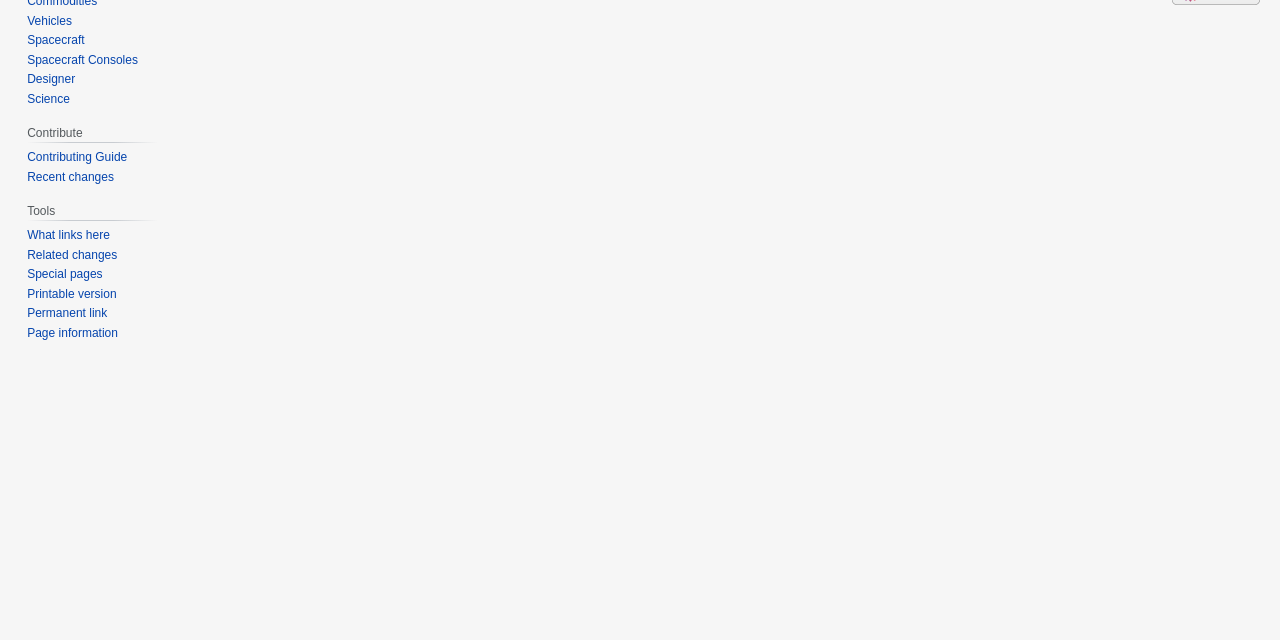Given the webpage screenshot and the description, determine the bounding box coordinates (top-left x, top-left y, bottom-right x, bottom-right y) that define the location of the UI element matching this description: What links here

[0.021, 0.356, 0.086, 0.378]